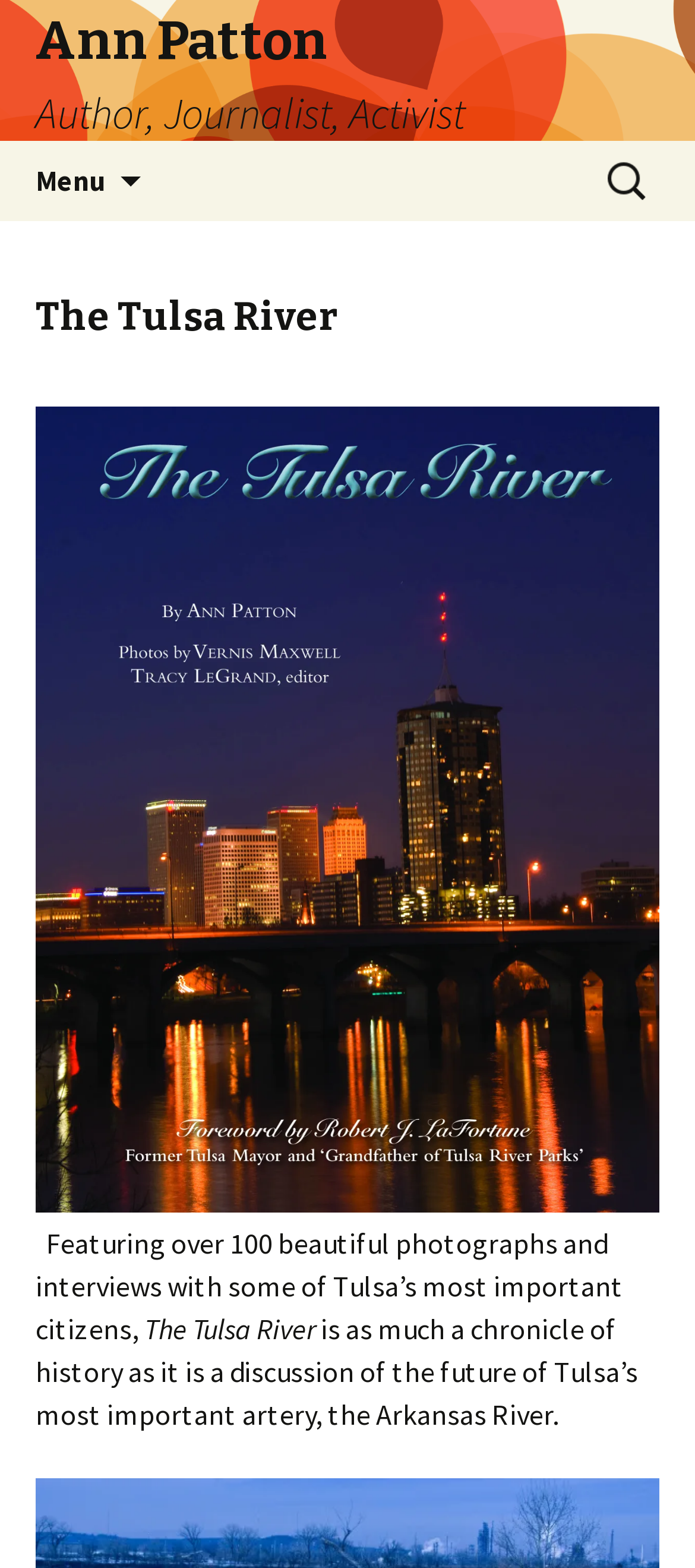Answer the question below in one word or phrase:
Who is the author of the book?

Ann Patton